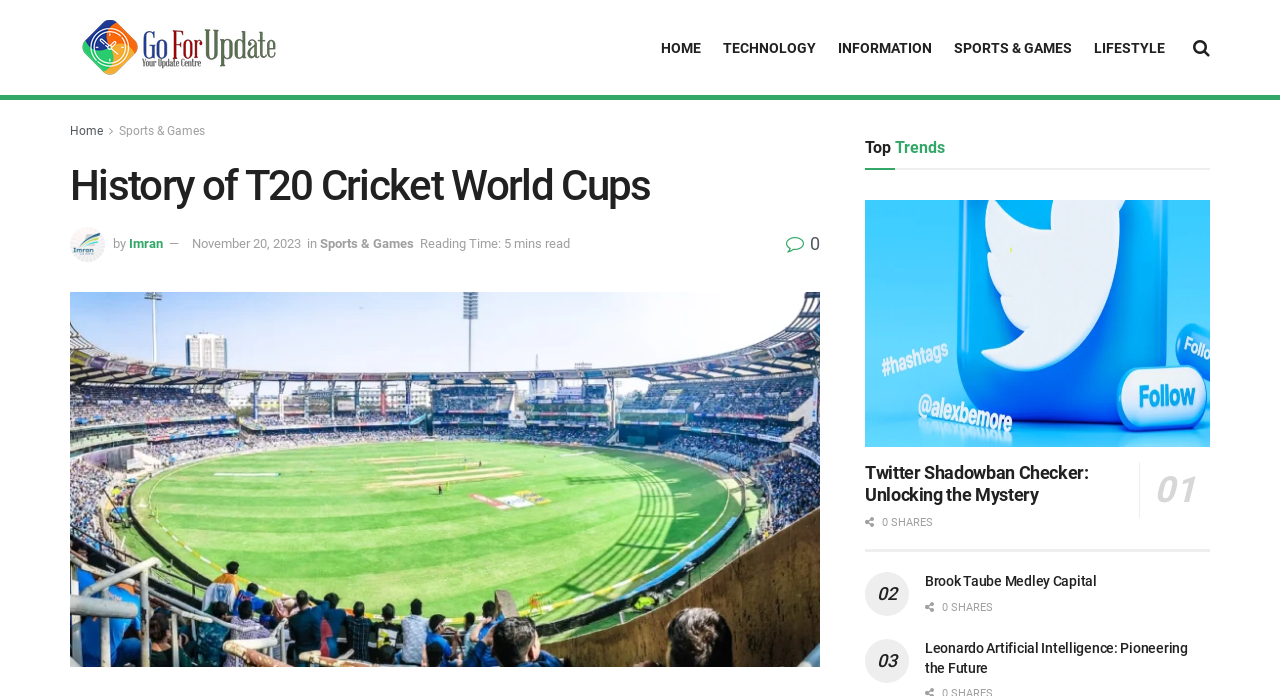Given the element description Share 0, specify the bounding box coordinates of the corresponding UI element in the format (top-left x, top-left y, bottom-right x, bottom-right y). All values must be between 0 and 1.

[0.676, 0.773, 0.72, 0.824]